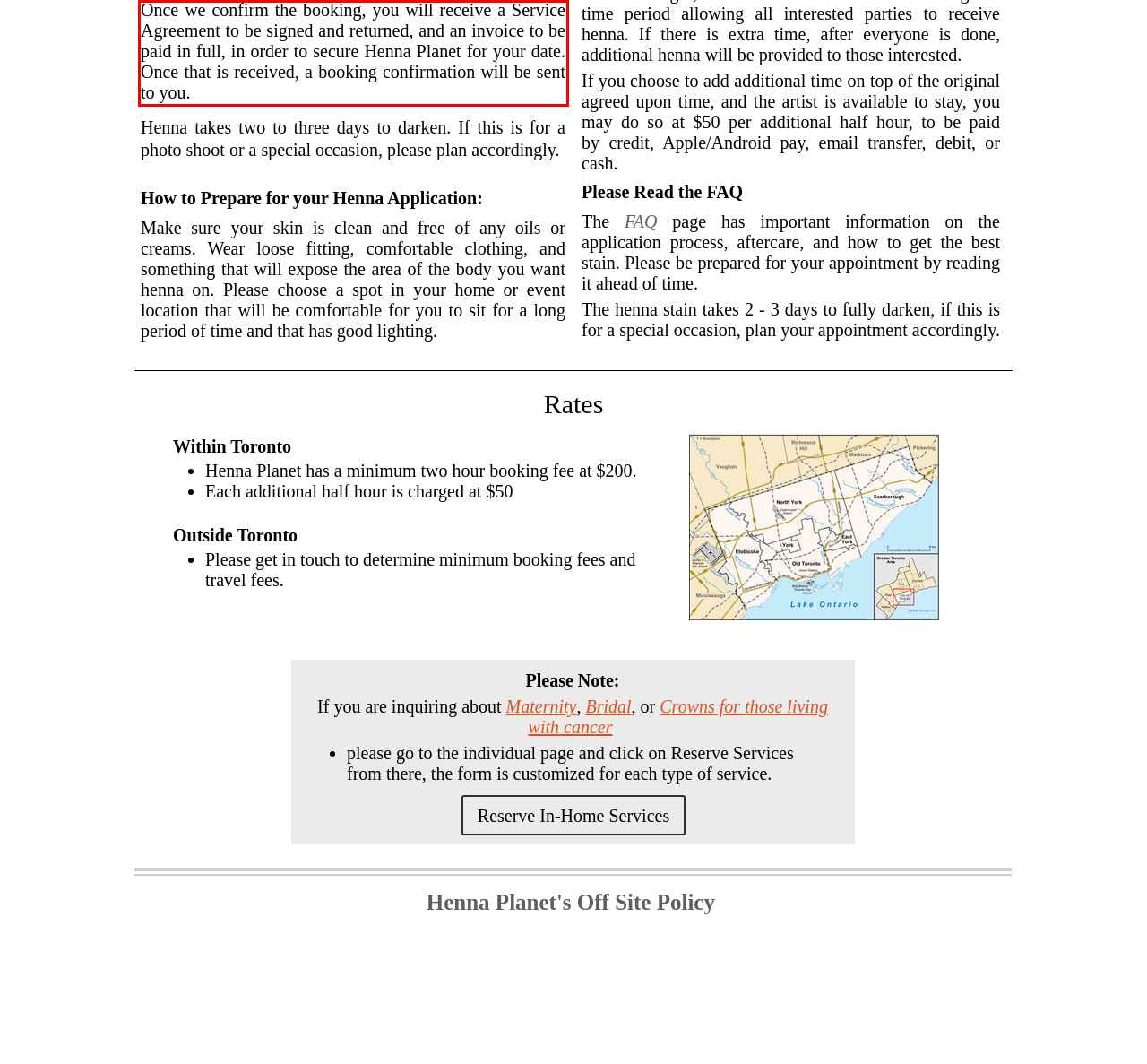Please look at the webpage screenshot and extract the text enclosed by the red bounding box.

Once we confirm the booking, you will receive a Service Agreement to be signed and returned, and an invoice to be paid in full, in order to secure Henna Planet for your date. Once that is received, a booking confirmation will be sent to you.